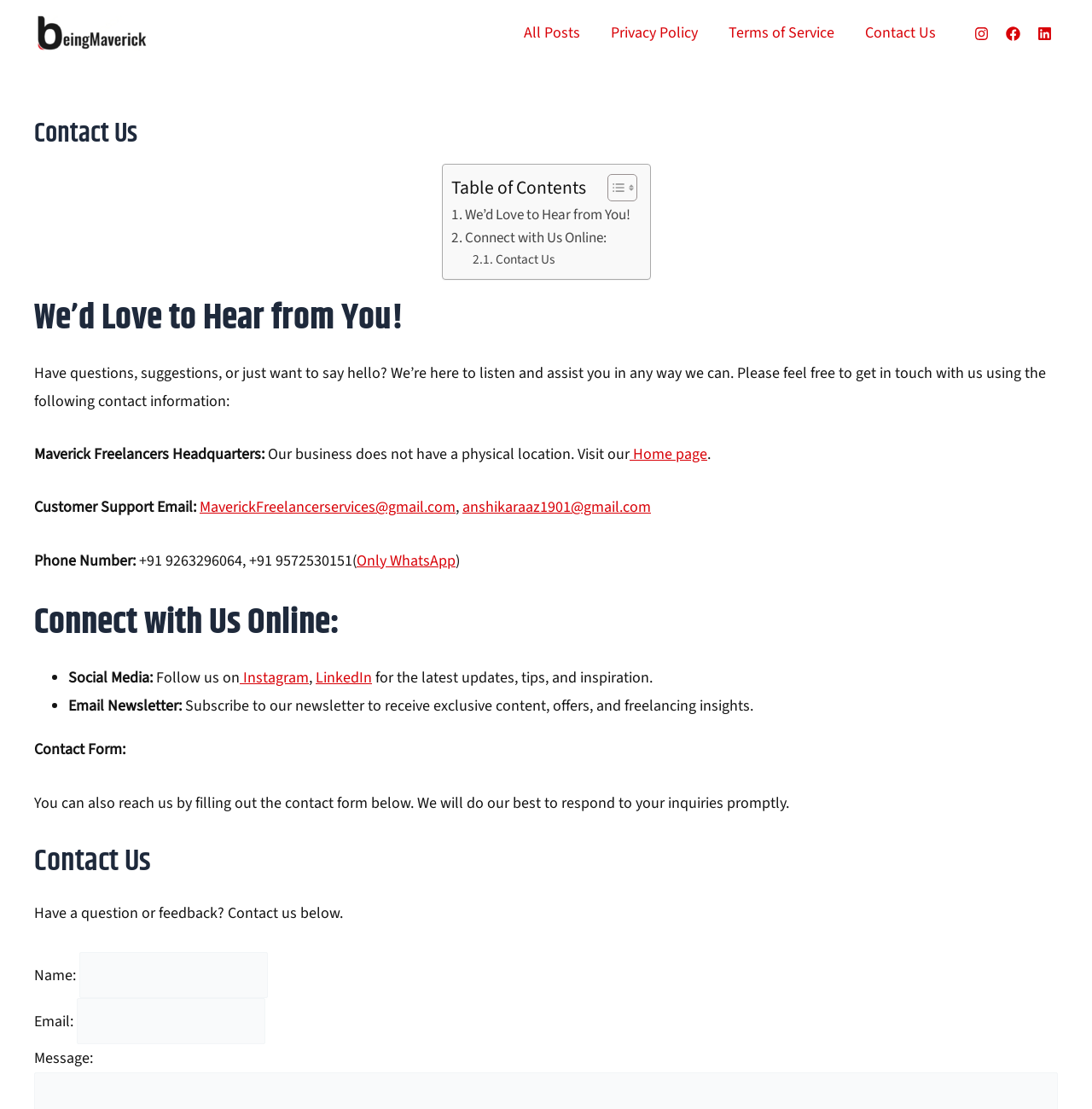Determine the bounding box coordinates of the clickable element necessary to fulfill the instruction: "Send an email to Maverick Freelancers". Provide the coordinates as four float numbers within the 0 to 1 range, i.e., [left, top, right, bottom].

[0.183, 0.448, 0.417, 0.467]